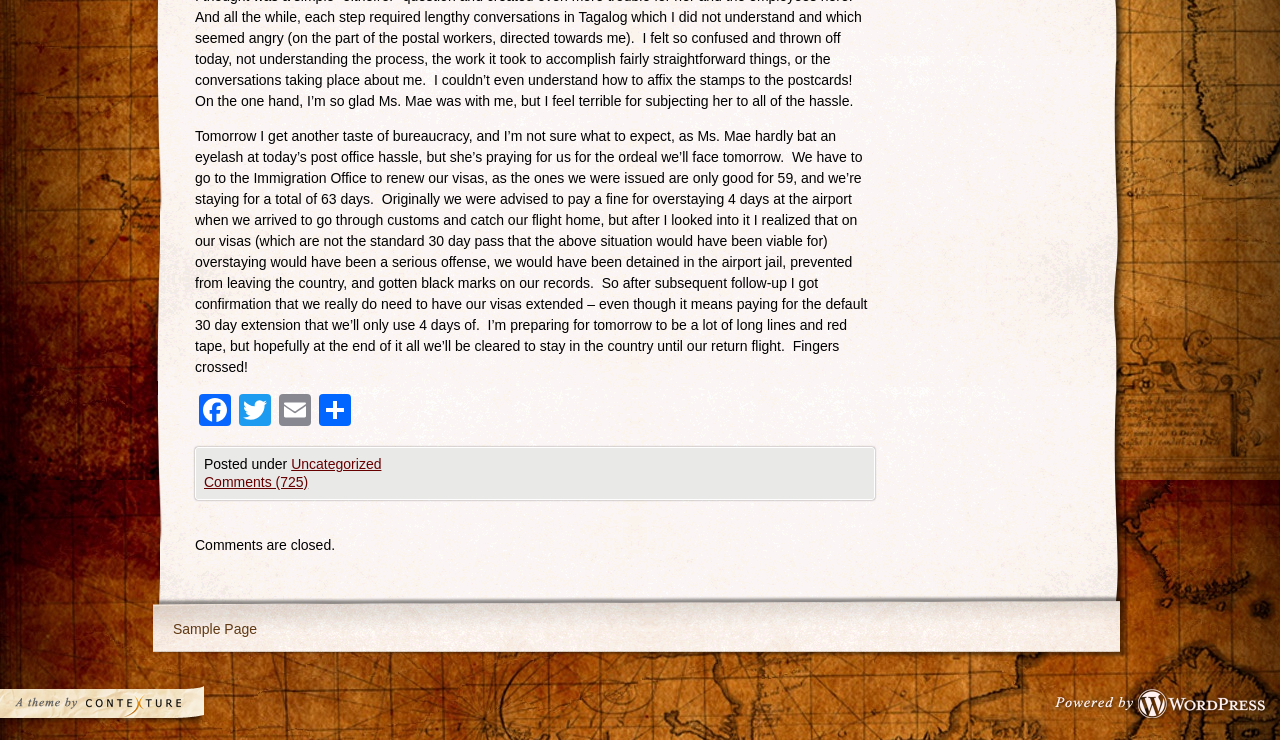What is the author's concern about tomorrow?
Give a detailed explanation using the information visible in the image.

The author is concerned about tomorrow because they have to go to the Immigration Office to renew their visas, and they're not sure what to expect. They're preparing for long lines and red tape.